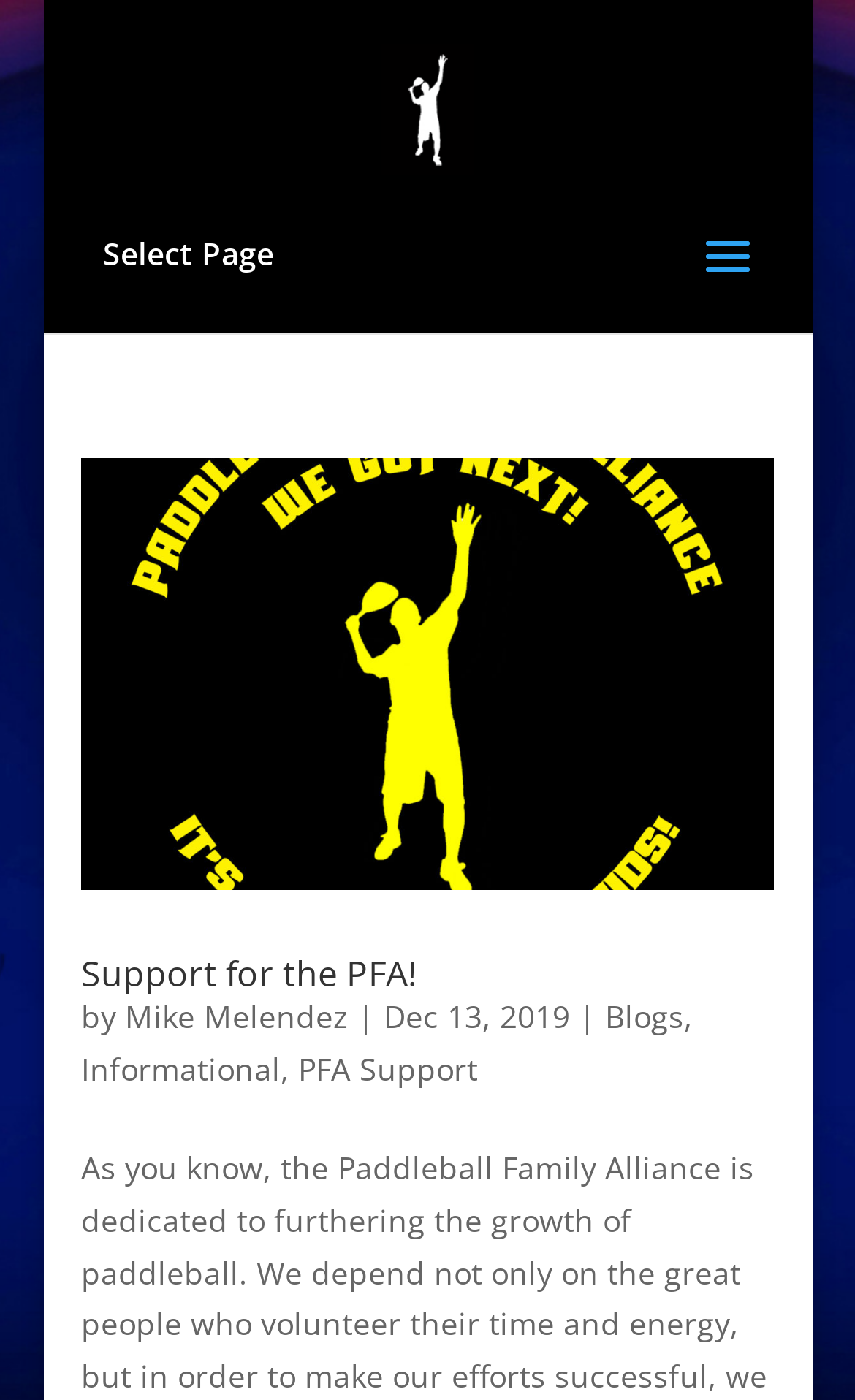Please provide a one-word or short phrase answer to the question:
Who wrote the latest article?

Mike Melendez